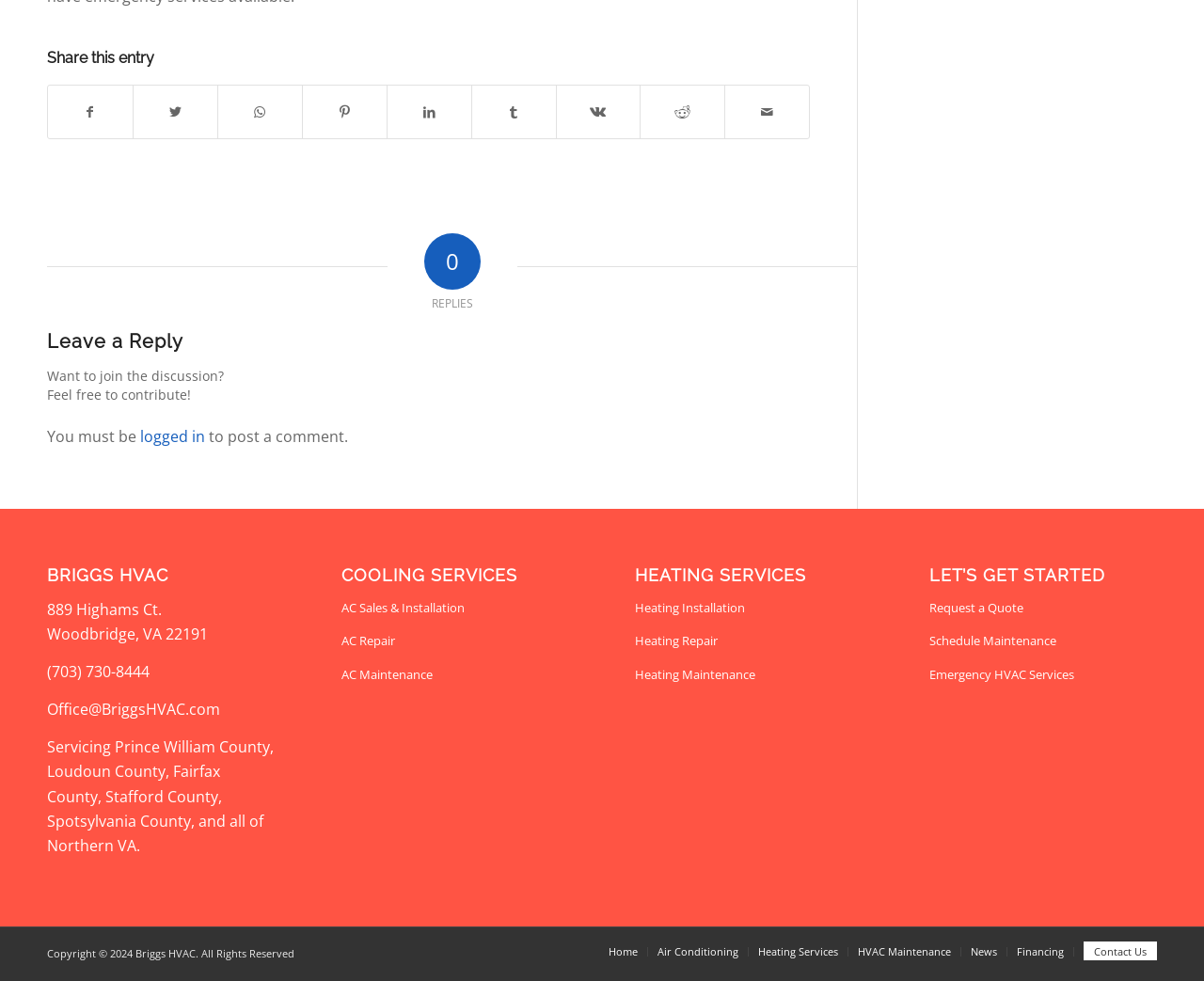How many menu items are there in the footer?
Analyze the screenshot and provide a detailed answer to the question.

In the footer of the webpage, there are six menu items listed: 'Home', 'Air Conditioning', 'Heating Services', 'HVAC Maintenance', 'News', and 'Financing', which indicates that there are six menu items in the footer.